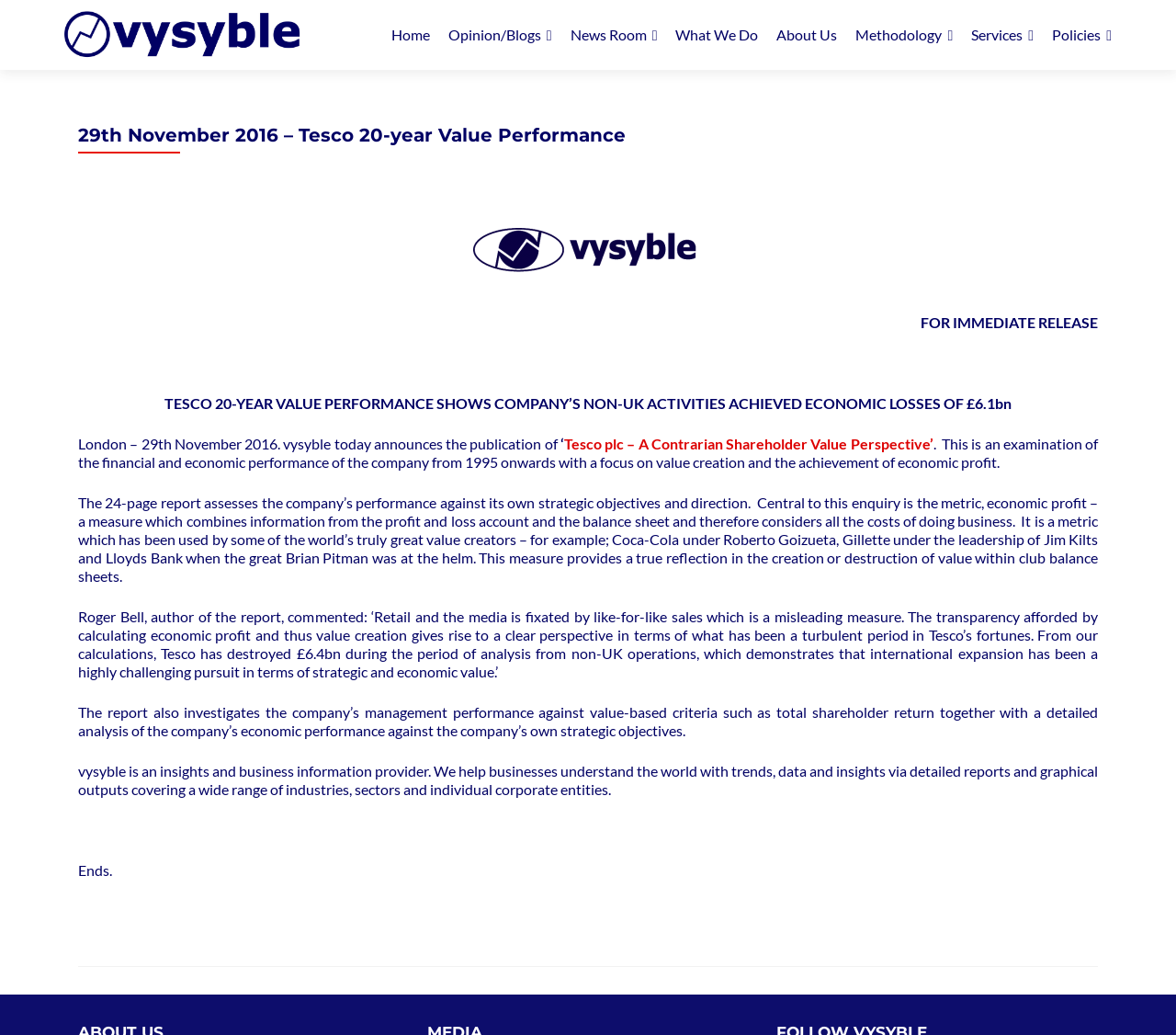Pinpoint the bounding box coordinates of the clickable element to carry out the following instruction: "Click on the 'Tesco plc – A Contrarian Shareholder Value Perspective’ link."

[0.479, 0.42, 0.793, 0.437]